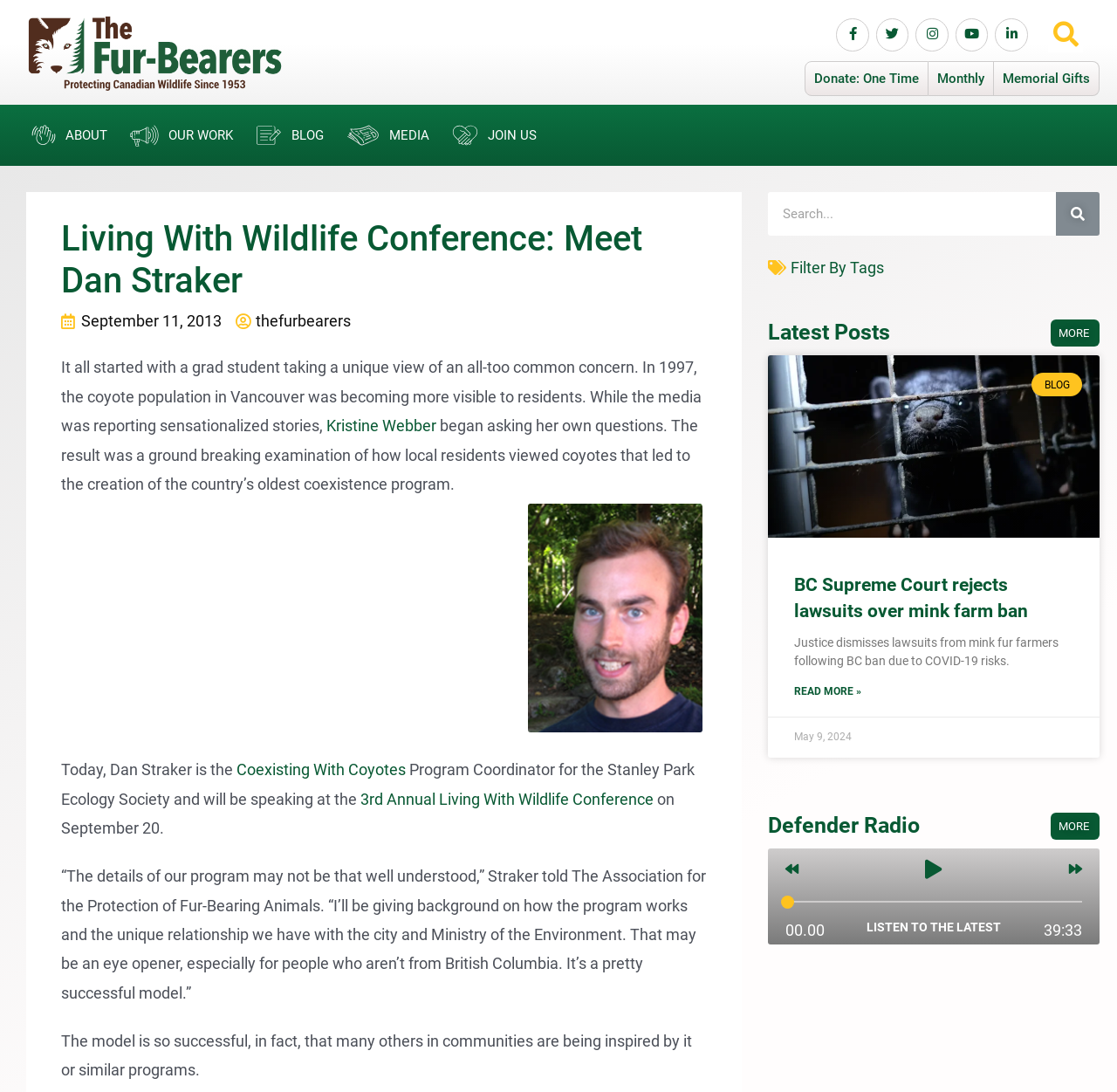What is the name of the blog post about mink farm ban?
Please provide a single word or phrase answer based on the image.

BC Supreme Court rejects lawsuits over mink farm ban